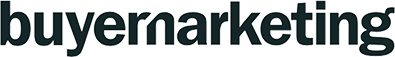What is the focus of the company's services? Refer to the image and provide a one-word or short phrase answer.

buyer-centric services